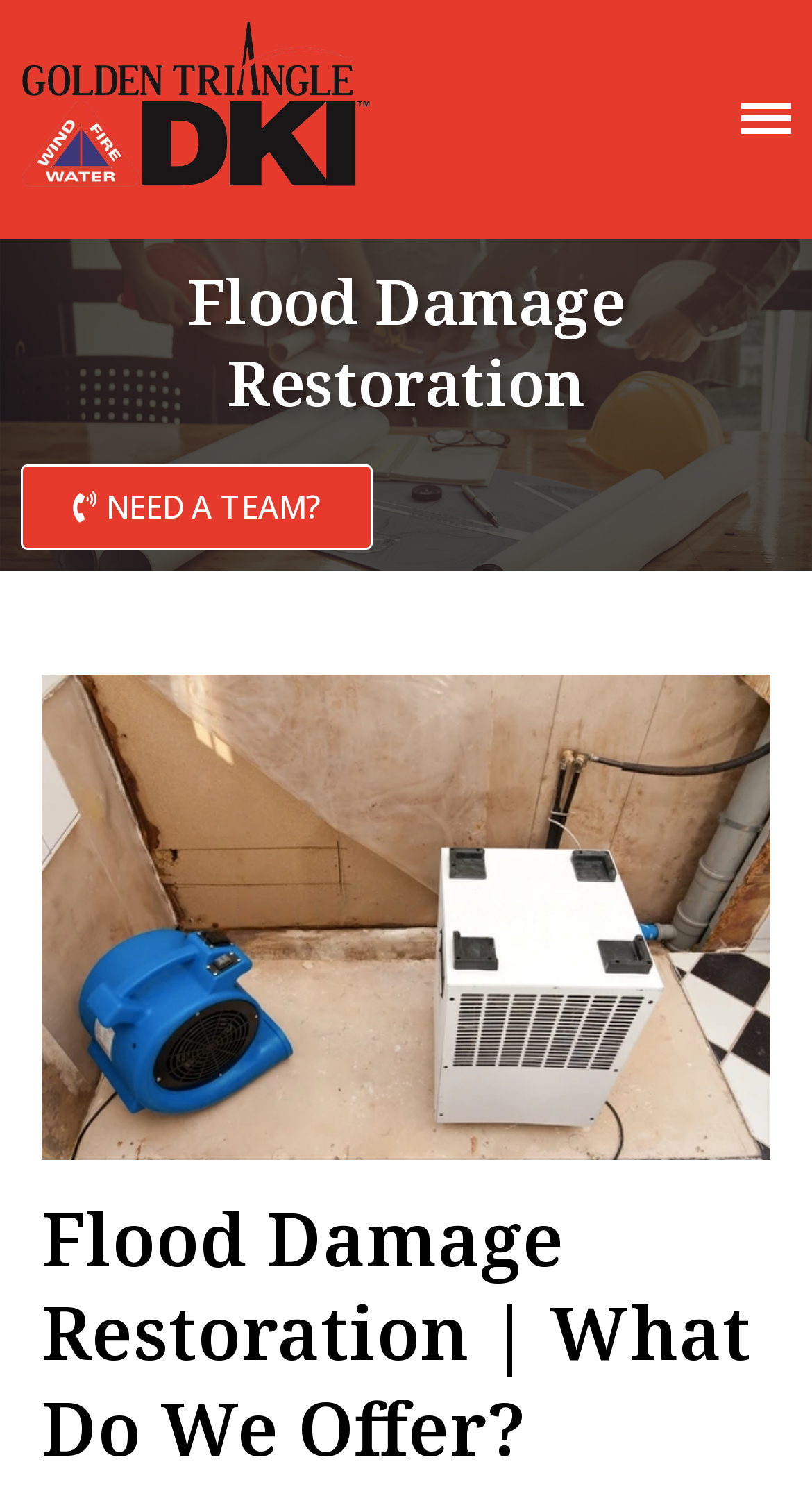What is the location of the image?
Please answer the question with a detailed and comprehensive explanation.

I determined the location of the image by analyzing the bounding box coordinates of the image element. The coordinates [0.051, 0.451, 0.949, 0.775] indicate that the image is located at the bottom left of the webpage.